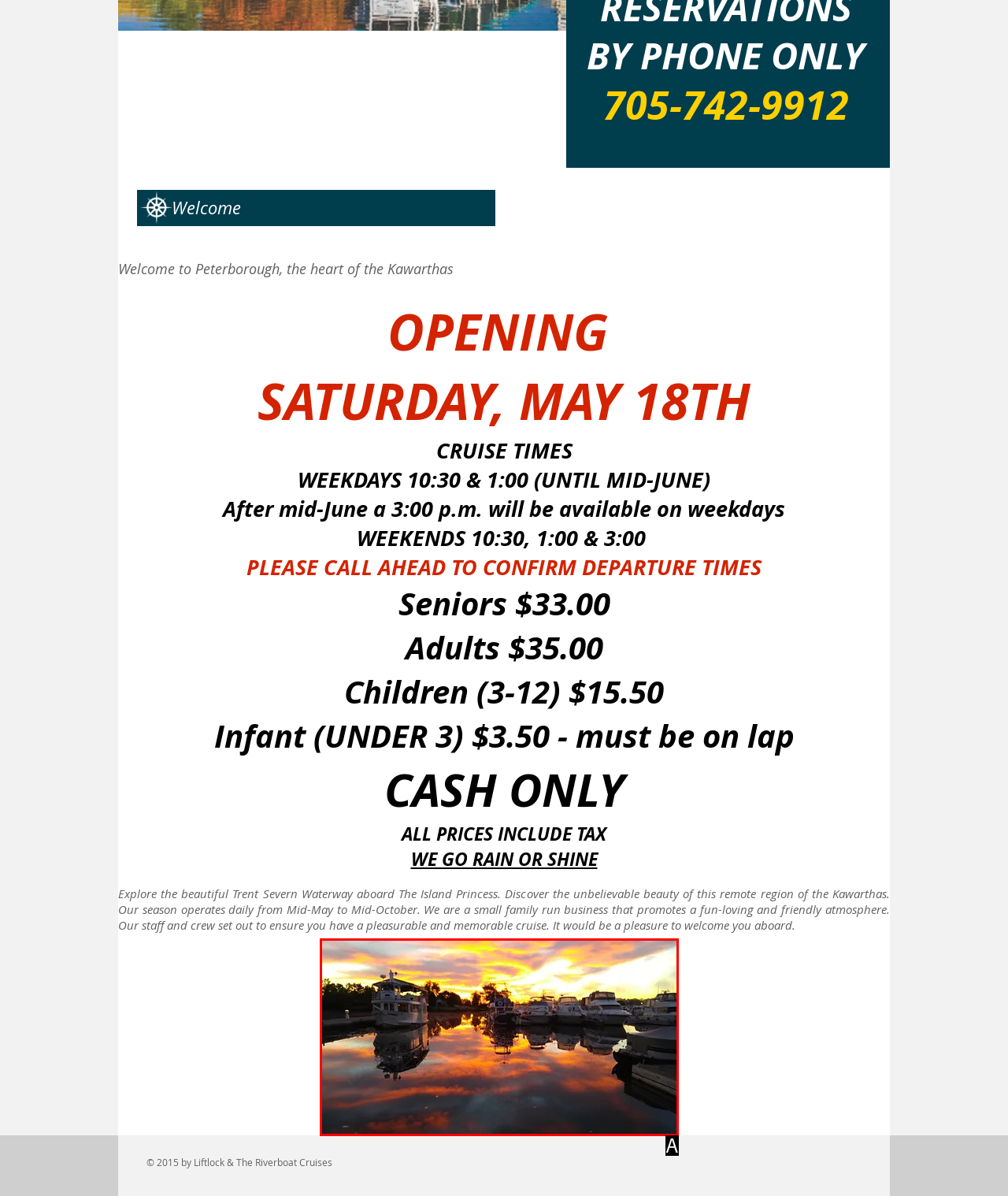Which HTML element matches the description: Princess at the dock.jpg?
Reply with the letter of the correct choice.

A